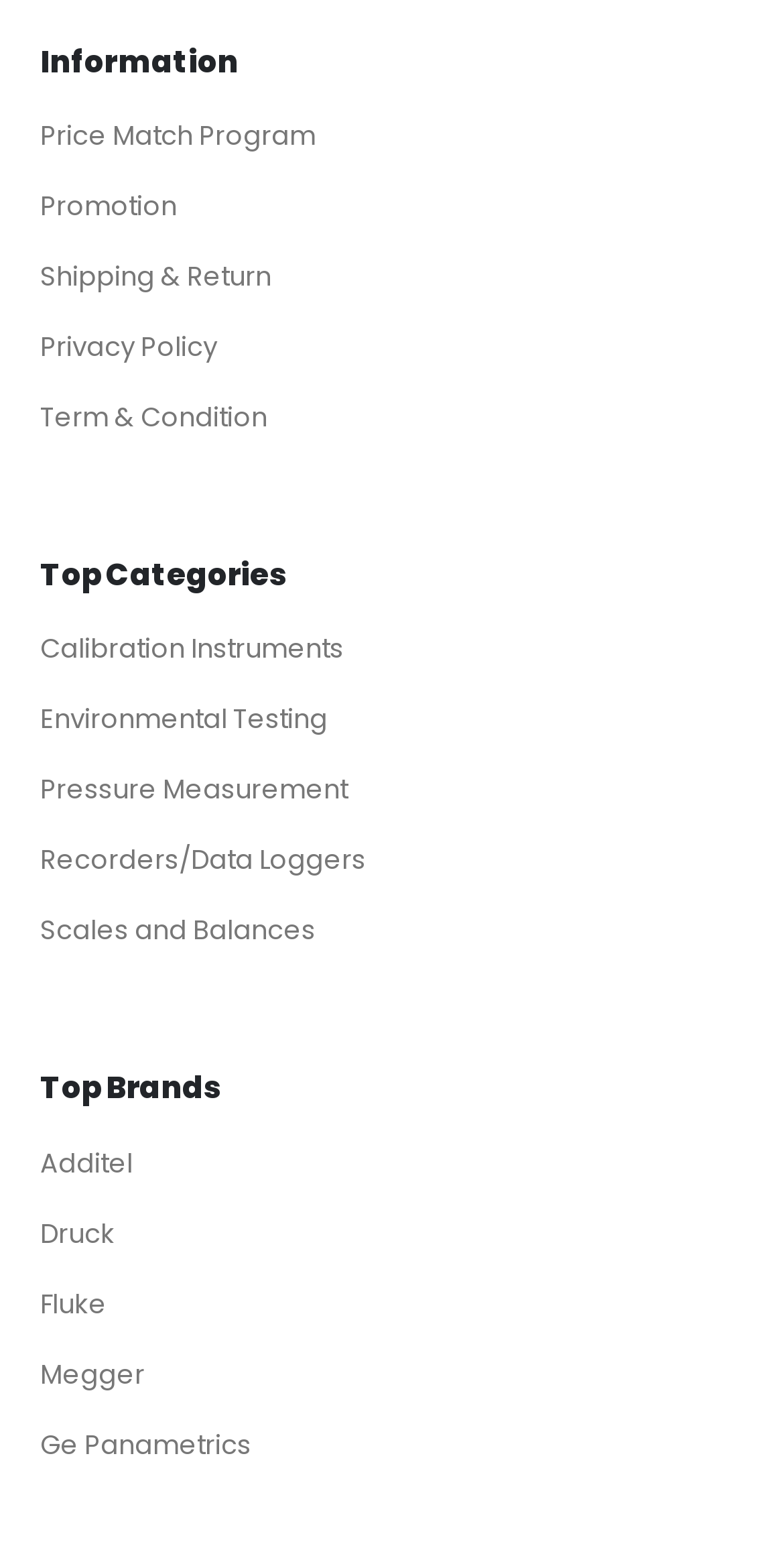Please identify the bounding box coordinates of the clickable area that will fulfill the following instruction: "View Price Match Program". The coordinates should be in the format of four float numbers between 0 and 1, i.e., [left, top, right, bottom].

[0.051, 0.075, 0.403, 0.099]